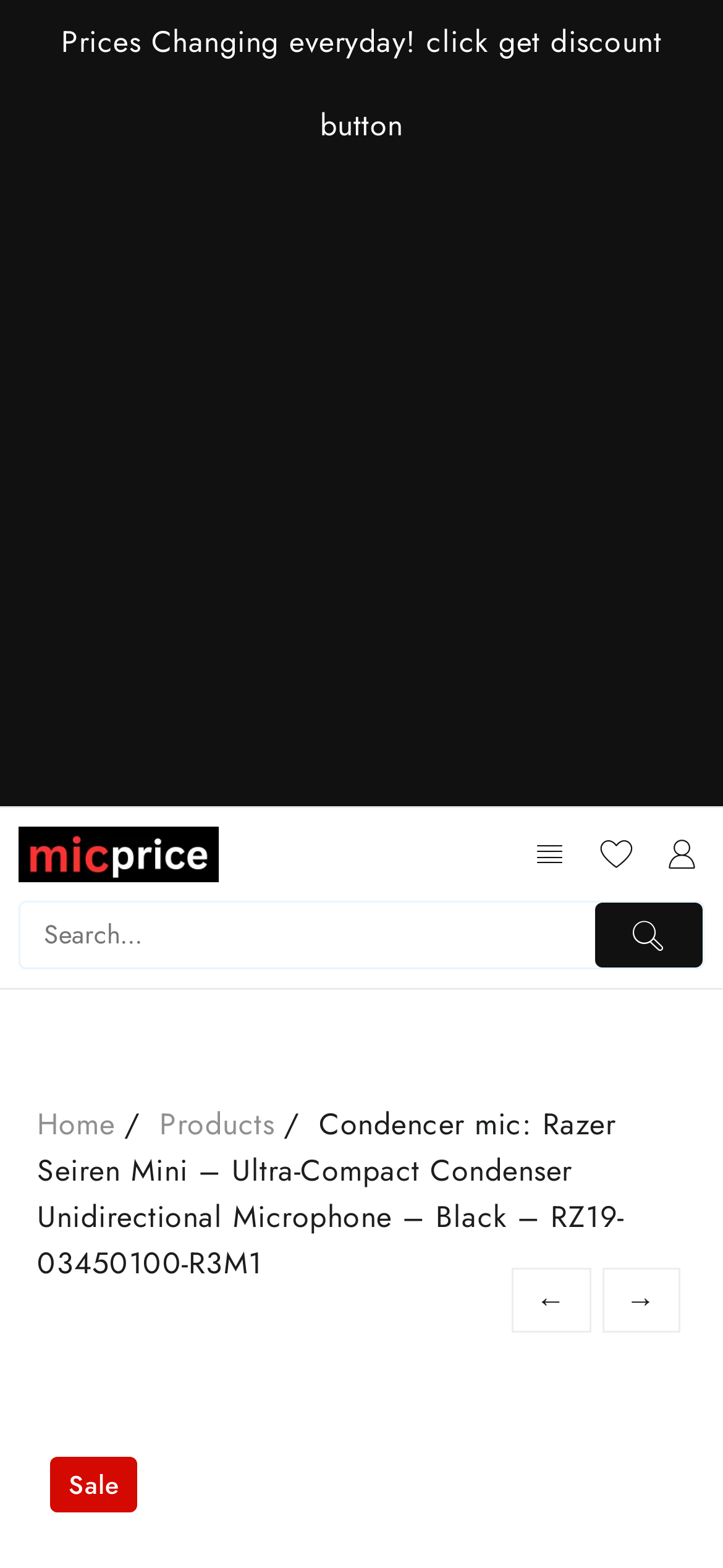What is the name of the microphone?
Examine the image and provide an in-depth answer to the question.

I determined the answer by looking at the root element's text, which is 'Condencer mic: Razer Seiren Mini - Ultra-Compact Condenser Unidirectional Microphone - Black - RZ19-03450100-R3M1'. The name of the microphone is clearly stated as Razer Seiren Mini.